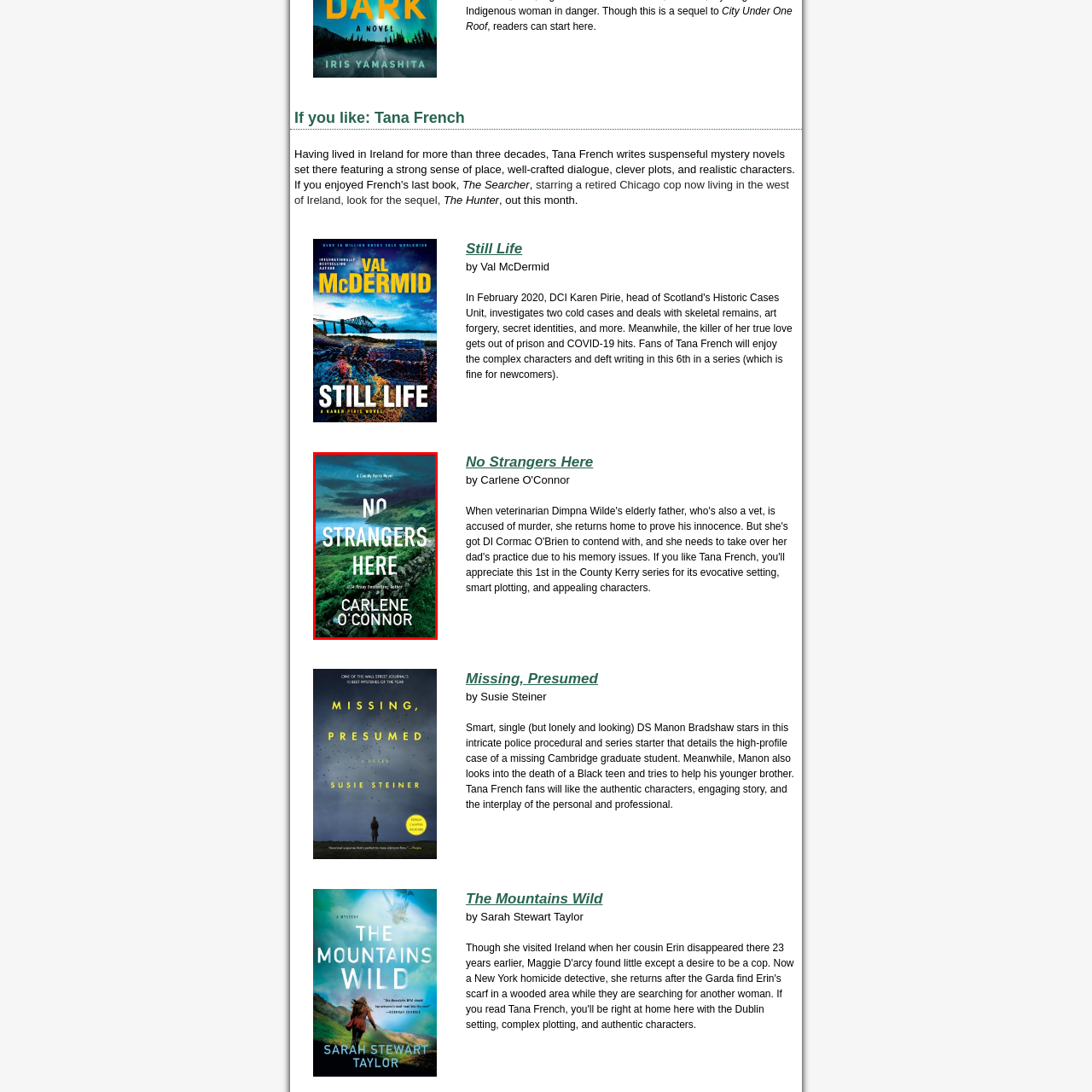Create a detailed narrative describing the image bounded by the red box.

The image features the book cover of "No Strangers Here," authored by Carlene O'Connor. The cover showcases a picturesque and dramatic landscape that suggests a setting in rural Ireland, emphasizing lush greenery and rocky terrain. The title, prominently displayed in bold white letters against the backdrop, reads "NO STRANGERS HERE," conveying a sense of intrigue and mystery. At the bottom, the author's name is featured in a smaller font, affirming her status as a USA Today bestselling author. The title indicates that this book is the first in the County Kerry series, hinting at a captivating narrative that likely combines elements of suspense and local culture.